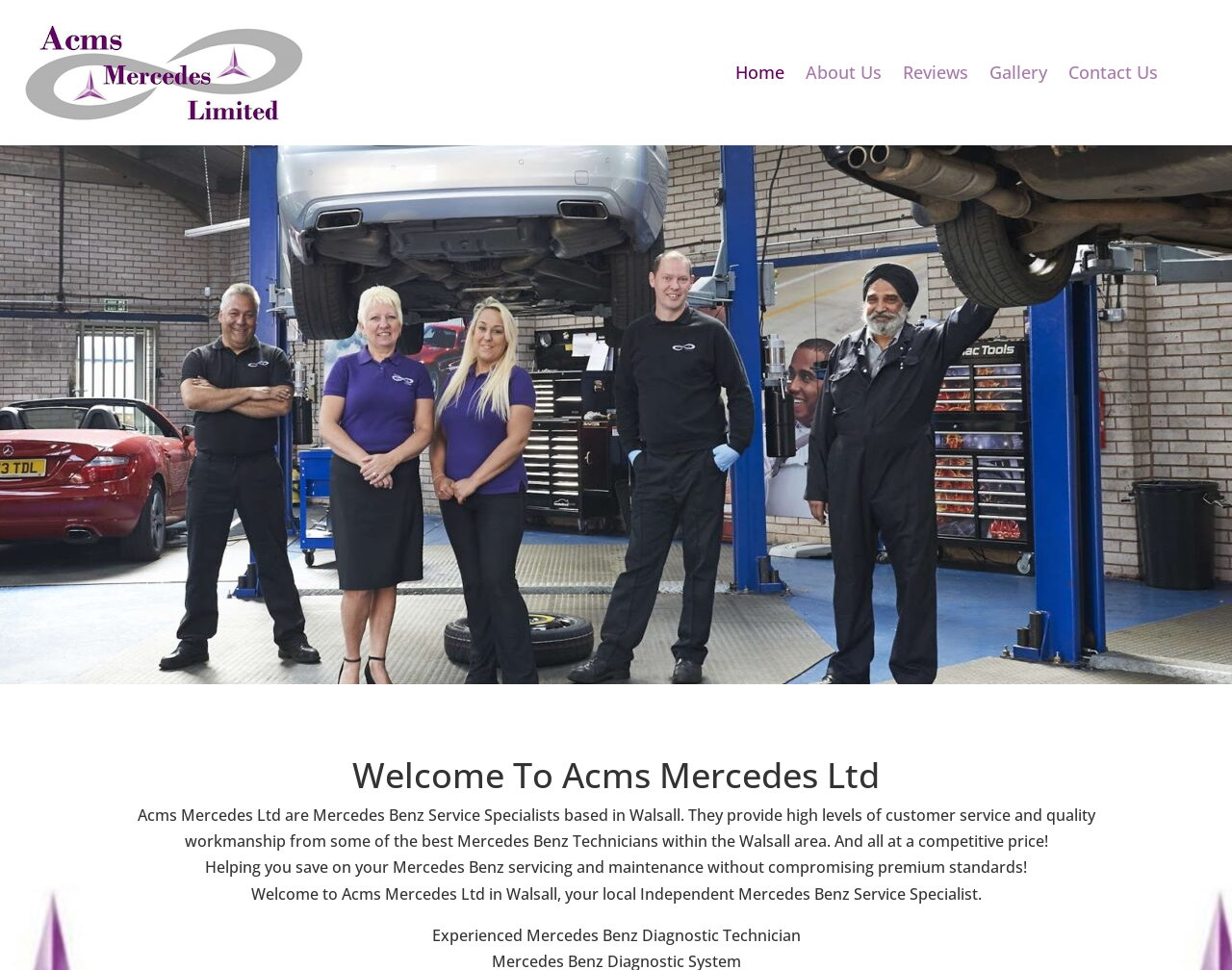What is the principal heading displayed on the webpage?

Welcome To Acms Mercedes Ltd